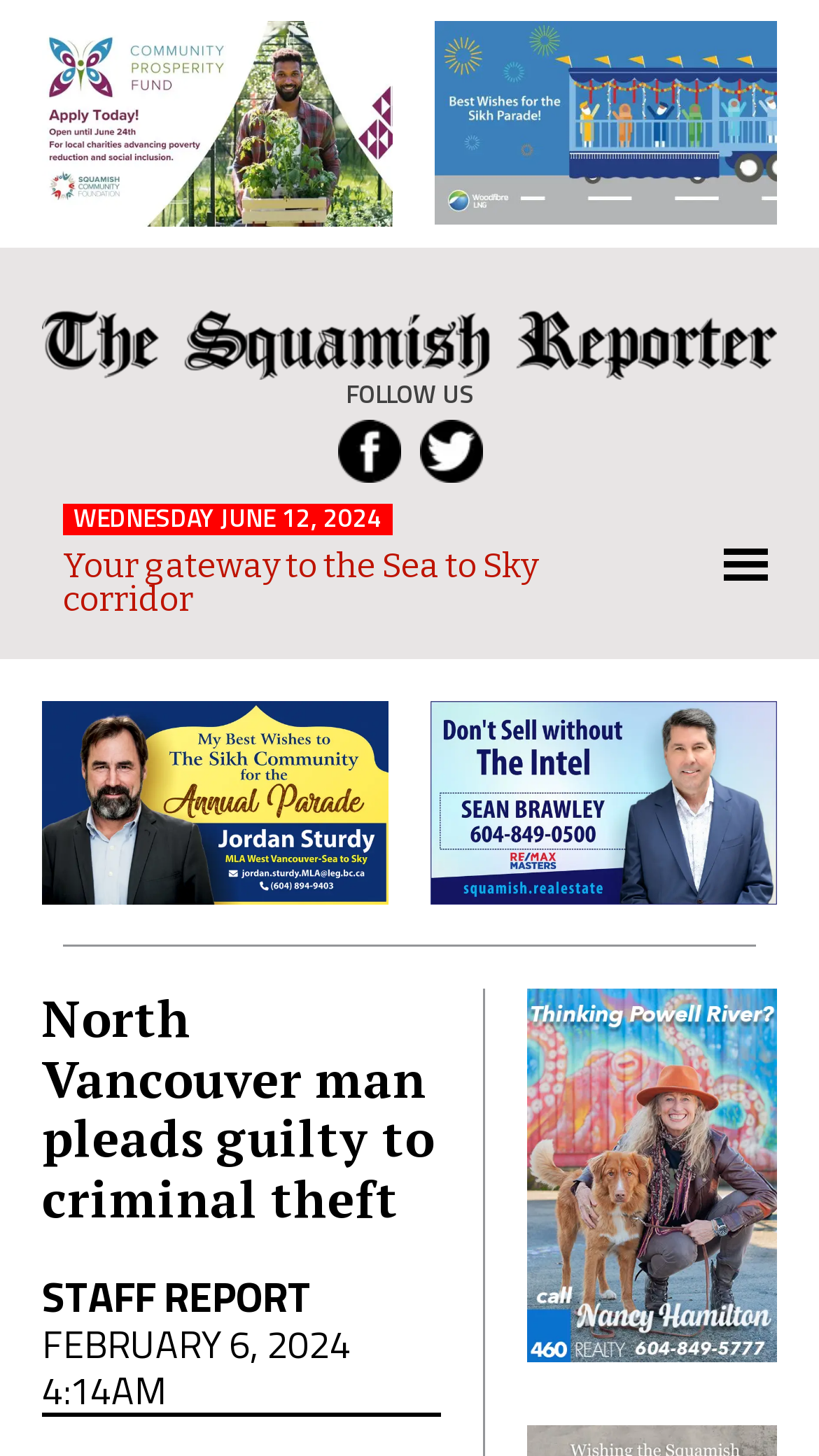Please pinpoint the bounding box coordinates for the region I should click to adhere to this instruction: "View the 'North Vancouver man pleads guilty to criminal theft' article".

[0.051, 0.679, 0.538, 0.845]